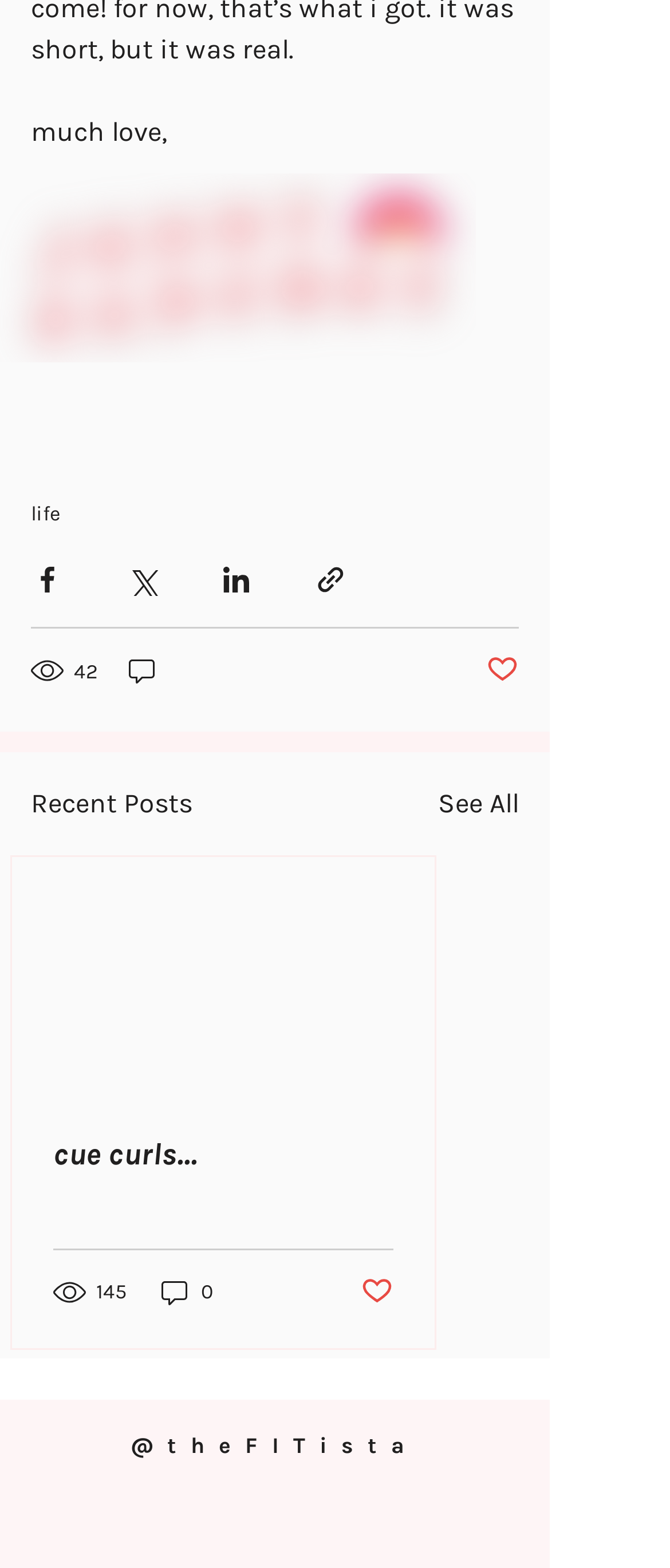Locate the bounding box coordinates of the element to click to perform the following action: 'Click the 'See All' link'. The coordinates should be given as four float values between 0 and 1, in the form of [left, top, right, bottom].

[0.654, 0.5, 0.774, 0.526]